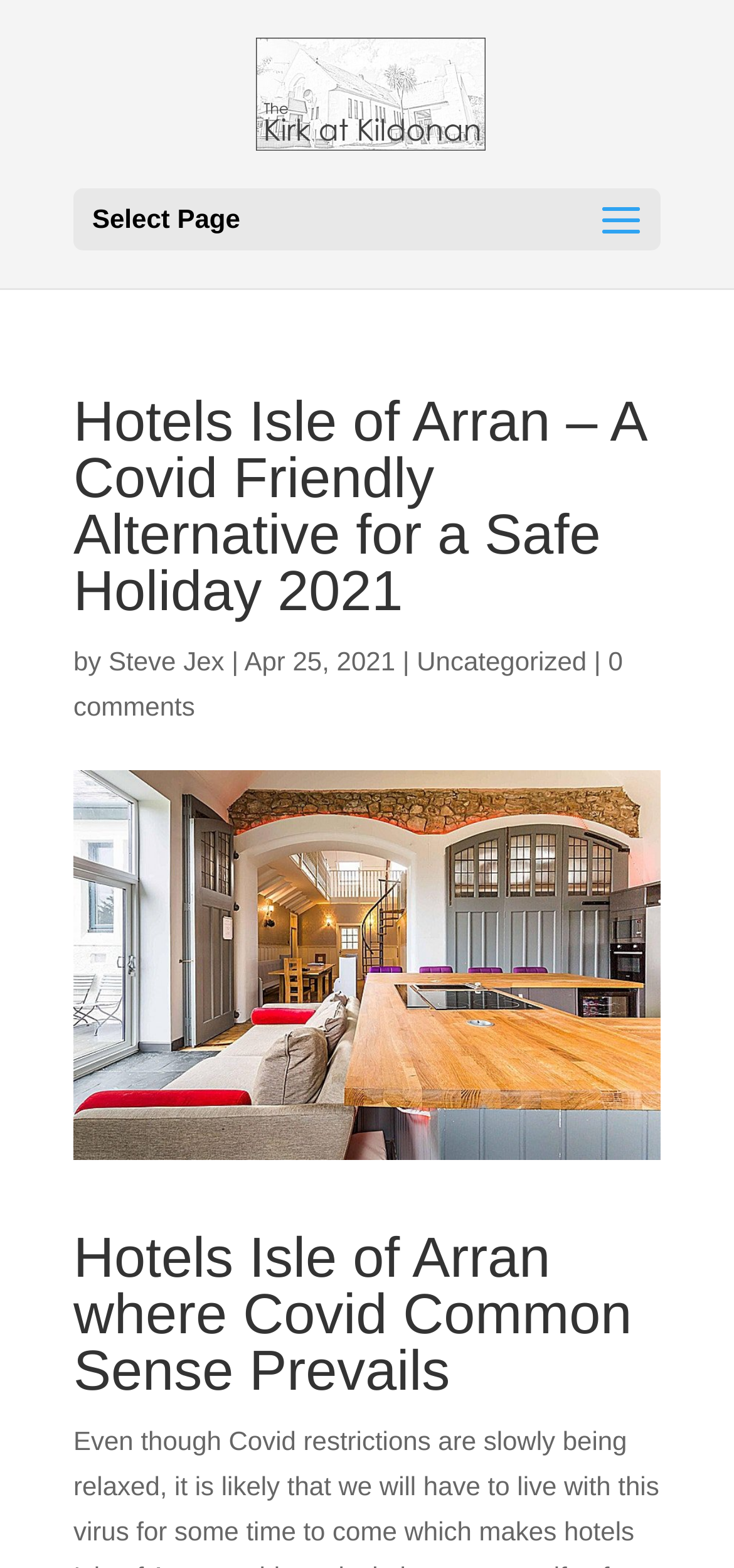What is the name of the hotel mentioned?
Examine the image and give a concise answer in one word or a short phrase.

The Kirk at Kildonan